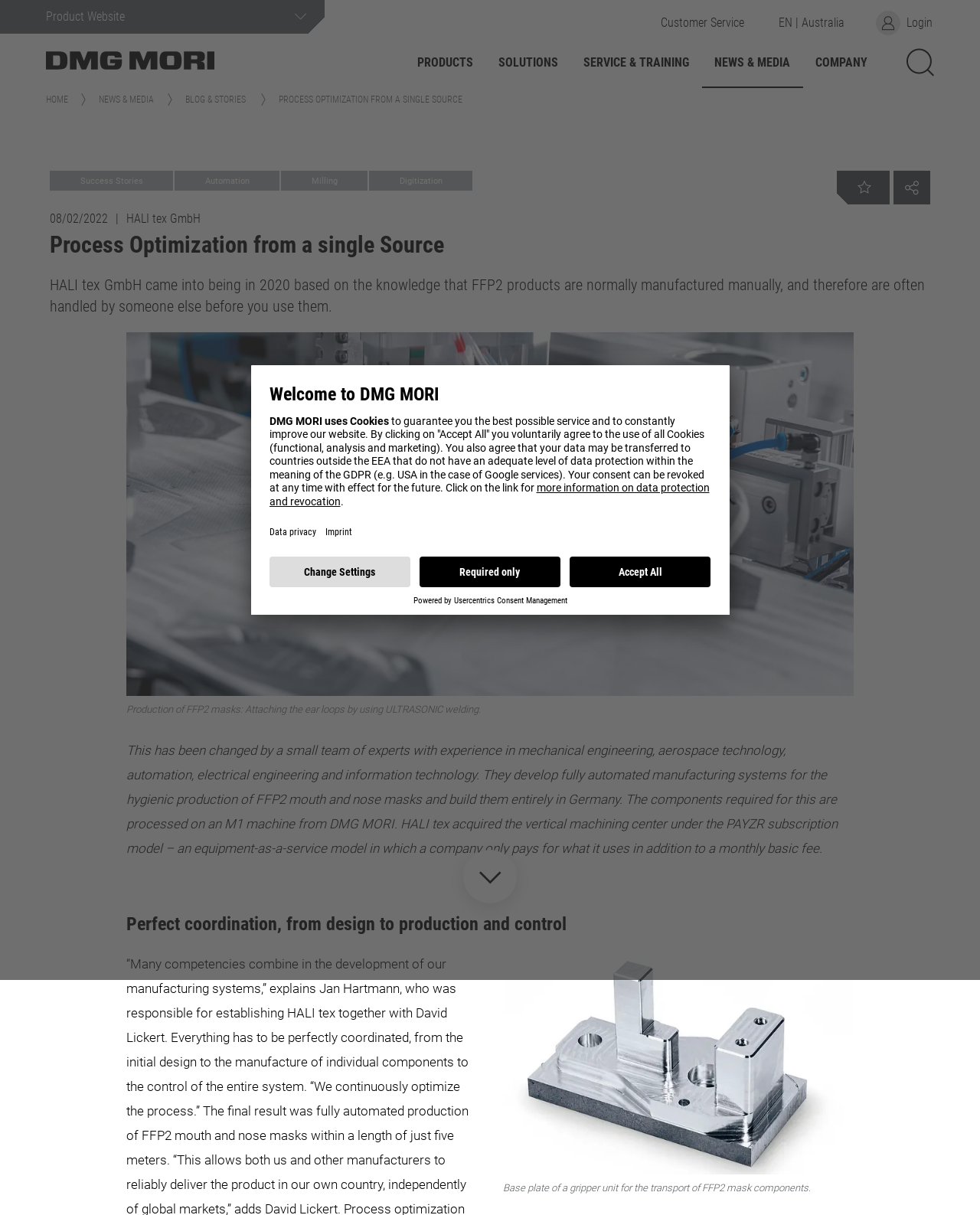Provide the bounding box coordinates for the UI element that is described by this text: "Choose another country". The coordinates should be in the form of four float numbers between 0 and 1: [left, top, right, bottom].

[0.816, 0.015, 0.953, 0.027]